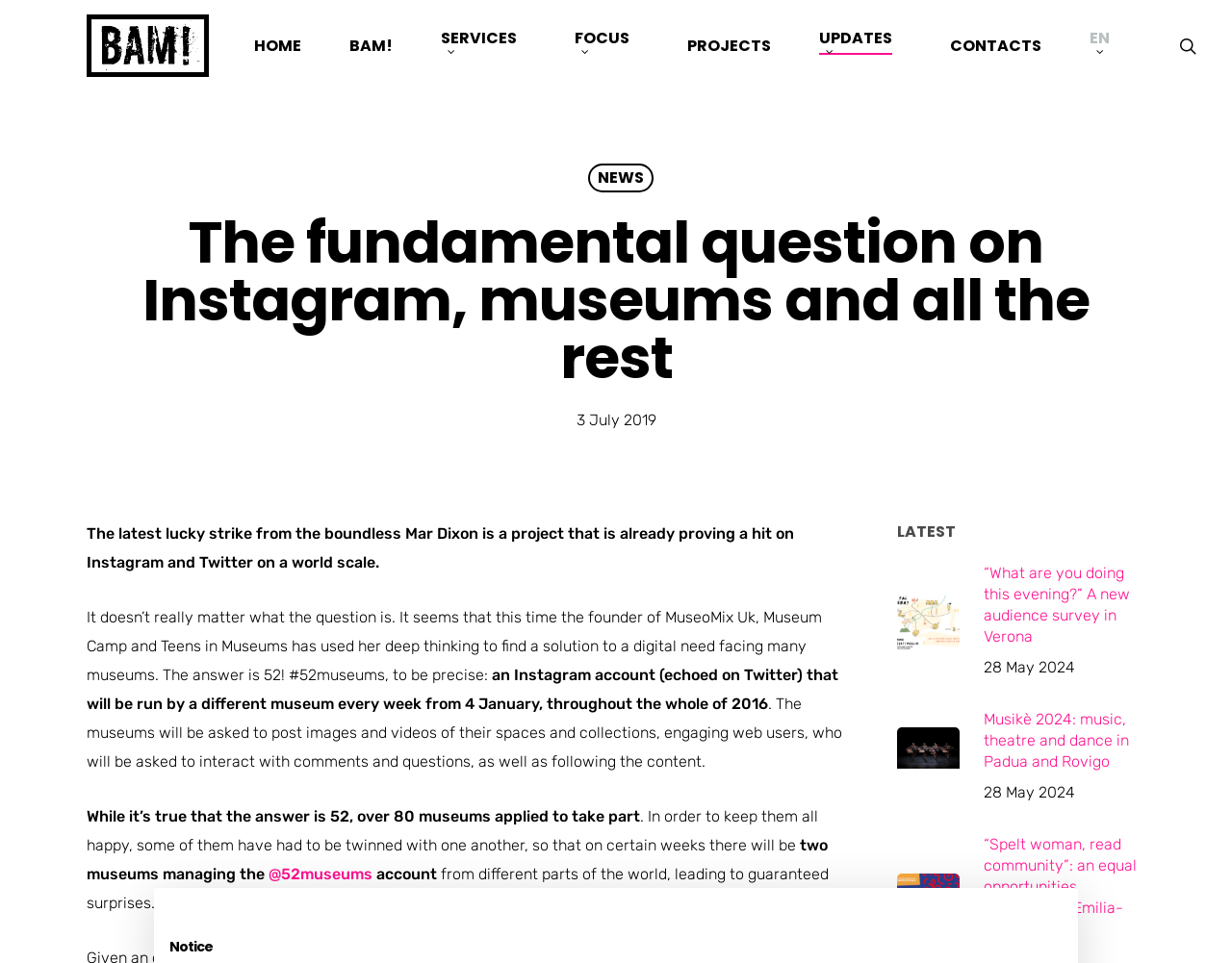What is the name of the cultural strategy organization?
Look at the screenshot and give a one-word or phrase answer.

BAM!